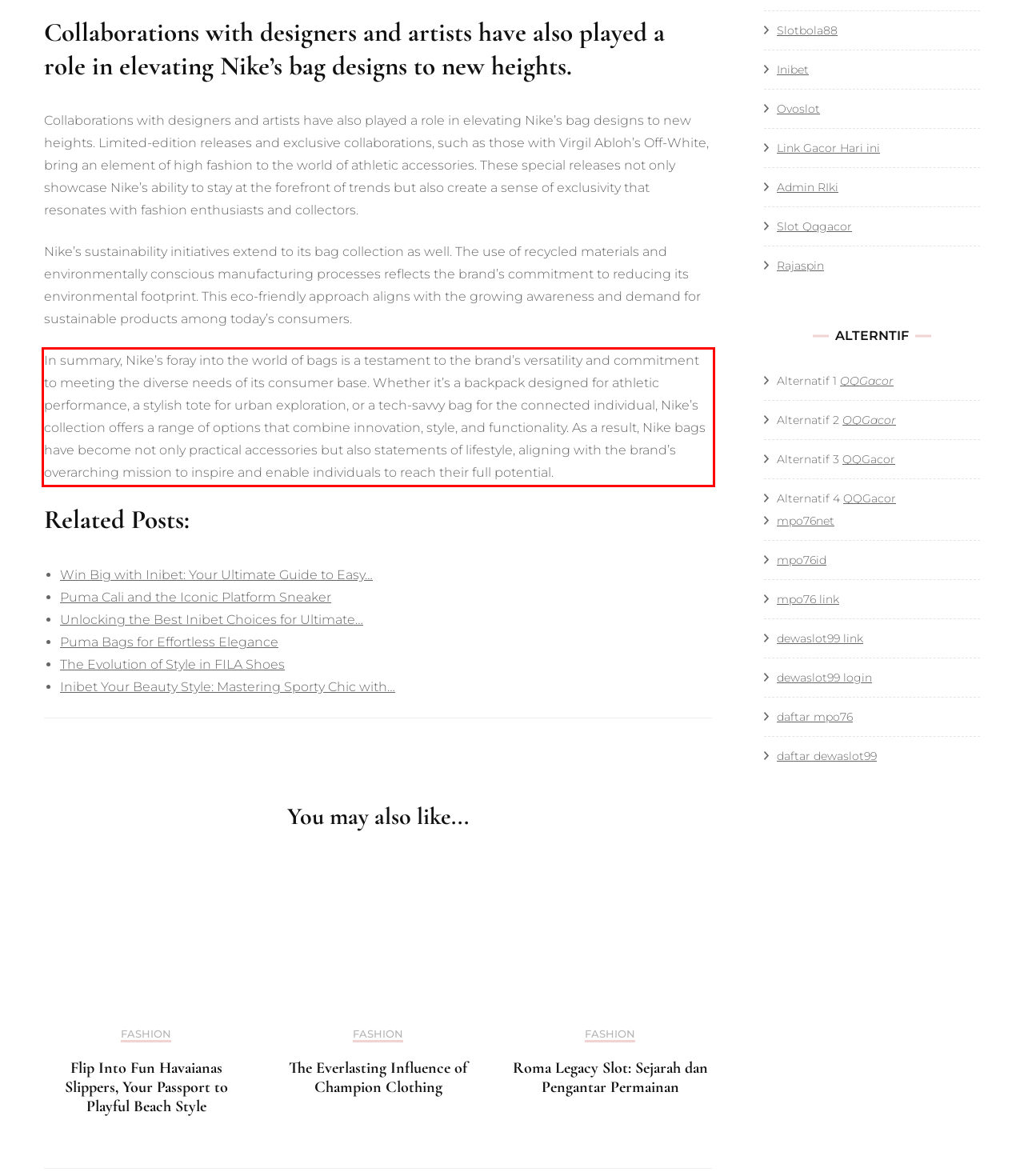Given a screenshot of a webpage, identify the red bounding box and perform OCR to recognize the text within that box.

In summary, Nike’s foray into the world of bags is a testament to the brand’s versatility and commitment to meeting the diverse needs of its consumer base. Whether it’s a backpack designed for athletic performance, a stylish tote for urban exploration, or a tech-savvy bag for the connected individual, Nike’s collection offers a range of options that combine innovation, style, and functionality. As a result, Nike bags have become not only practical accessories but also statements of lifestyle, aligning with the brand’s overarching mission to inspire and enable individuals to reach their full potential.